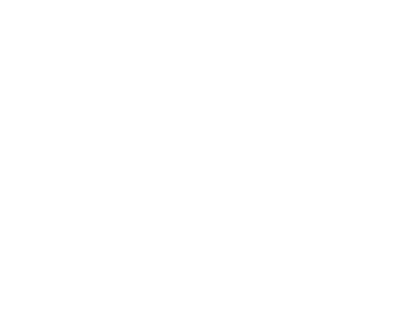Give a detailed account of the contents of the image.

The image features a stylized graphic representing the title "Cycling in Penticton: 6 Easy Cycling Rides on a Rental Bike." This visual accompanies a blog post that guides readers through accessible cycling routes in Penticton, an area known for its scenic landscapes and cycling opportunities. The design captures the essence of outdoor adventure, appealing to both cycling enthusiasts and casual riders looking for rental options. The blog entry is dated January 20th, 2023, and aims to inspire readers to explore the inviting terrain of Penticton on two wheels.